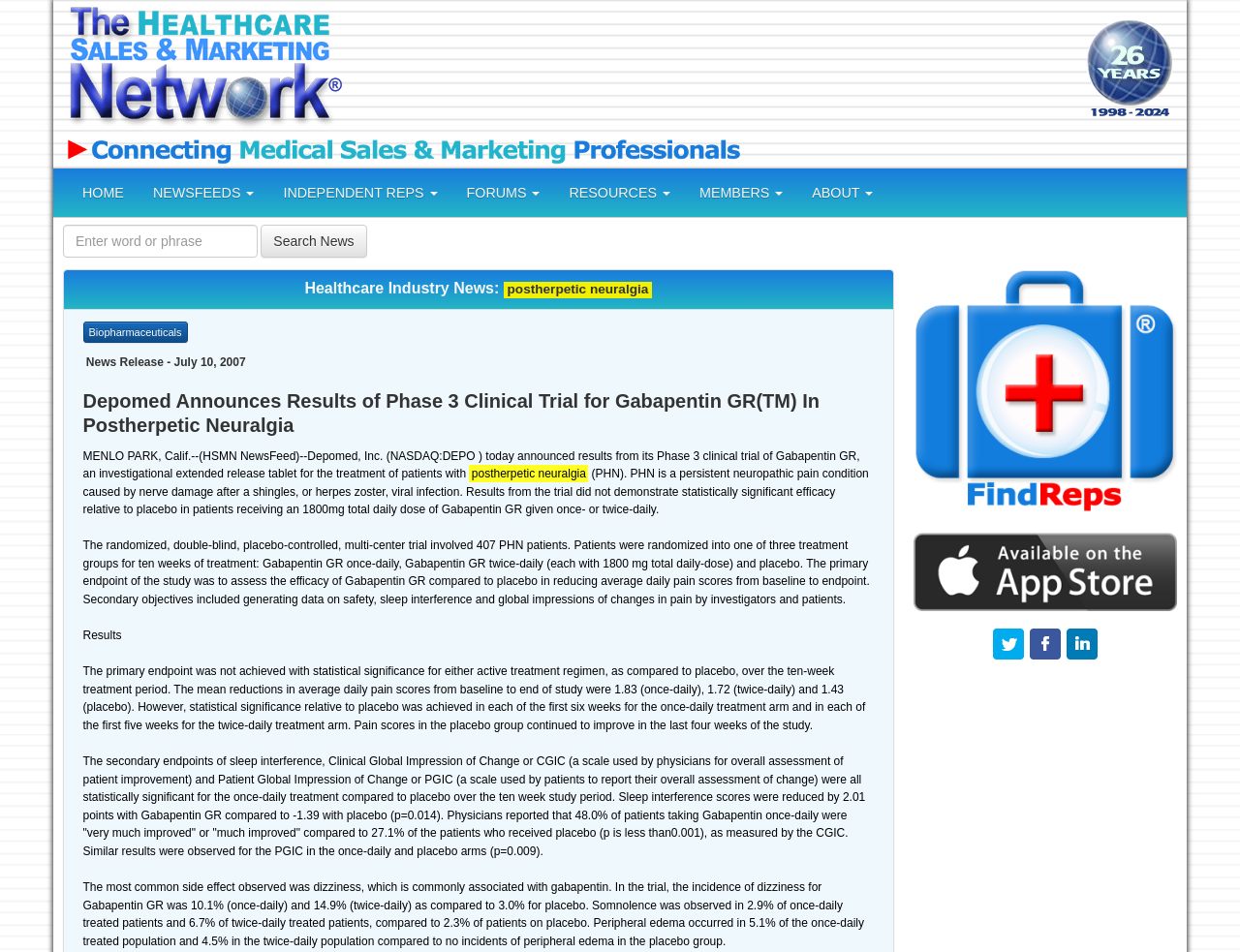Please find the bounding box coordinates in the format (top-left x, top-left y, bottom-right x, bottom-right y) for the given element description. Ensure the coordinates are floating point numbers between 0 and 1. Description: INDEPENDENT REPS

[0.217, 0.177, 0.364, 0.228]